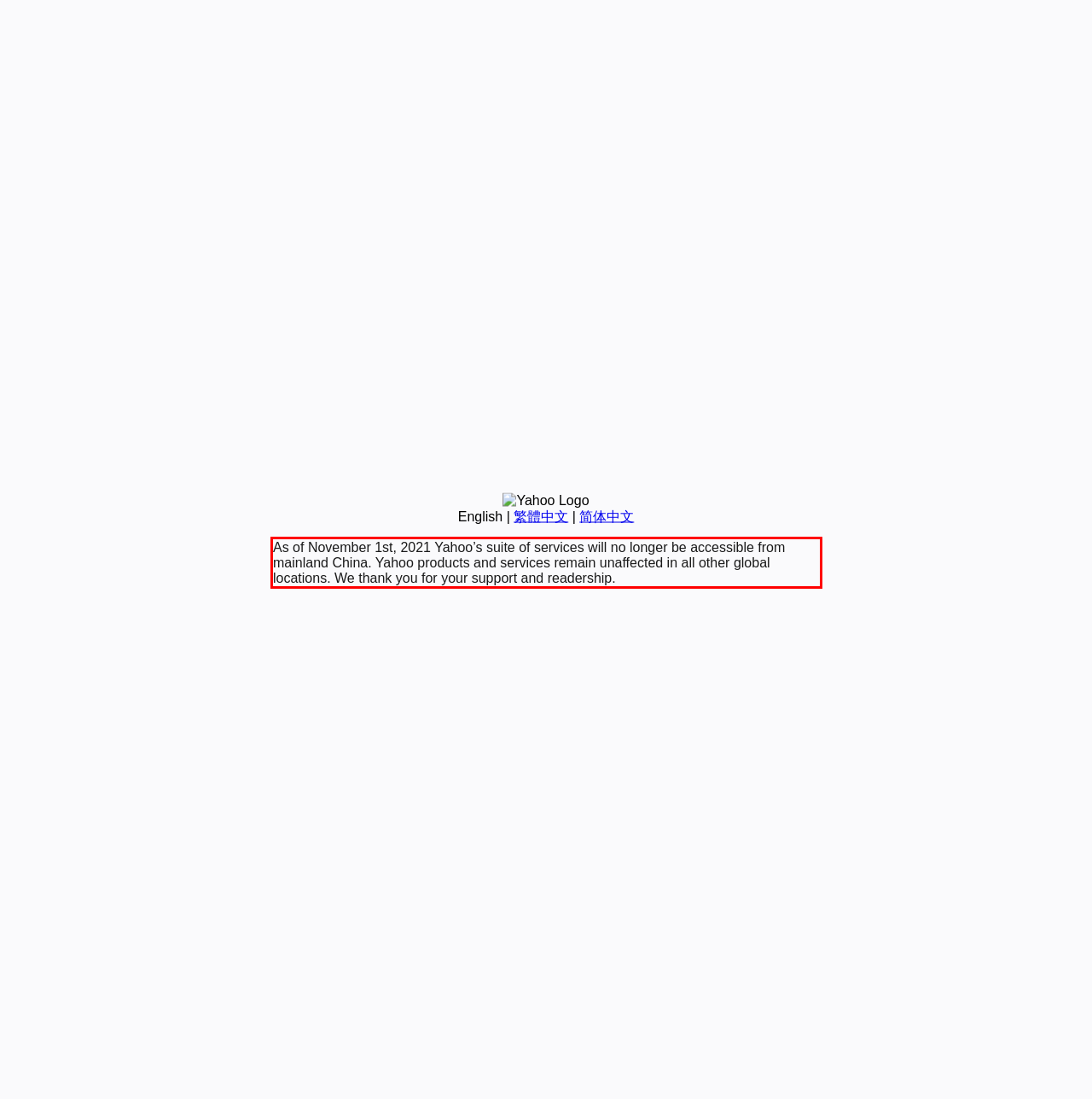You are presented with a screenshot containing a red rectangle. Extract the text found inside this red bounding box.

As of November 1st, 2021 Yahoo’s suite of services will no longer be accessible from mainland China. Yahoo products and services remain unaffected in all other global locations. We thank you for your support and readership.